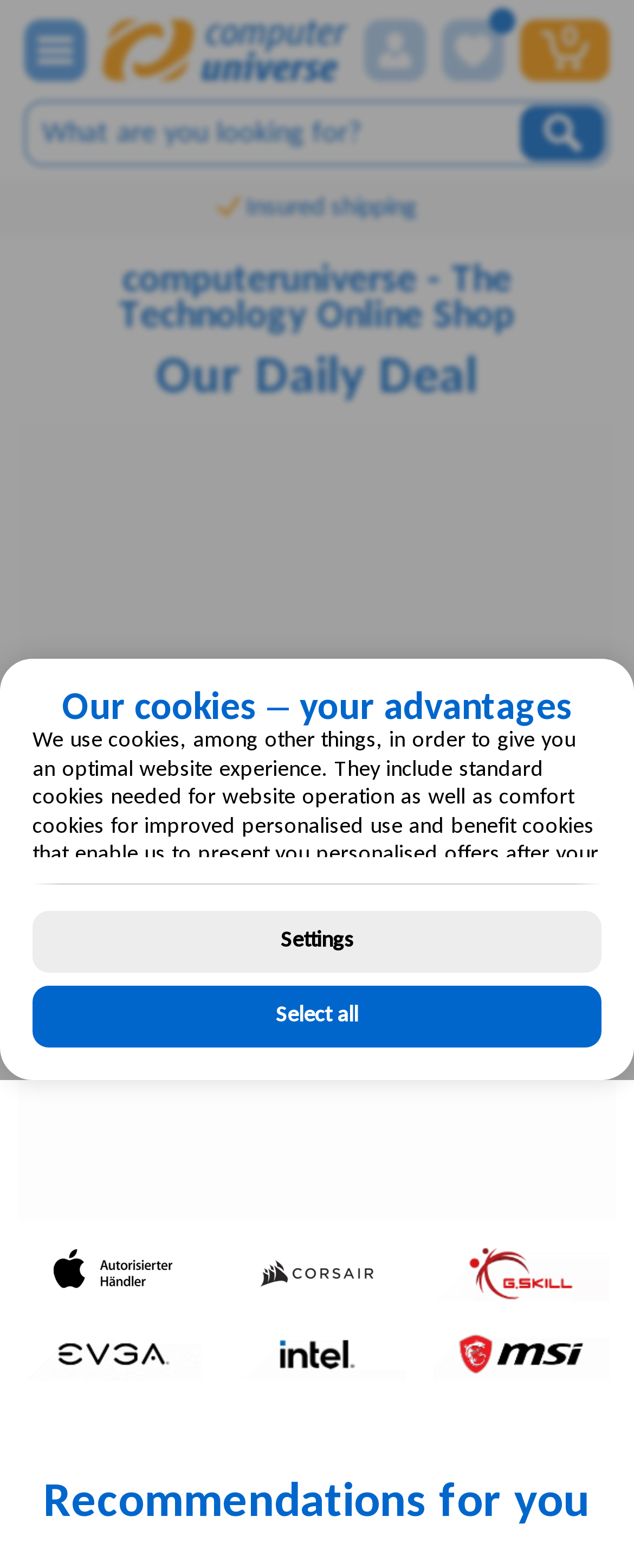Using the information in the image, give a comprehensive answer to the question: 
How can I access my wishlist?

I found a button element with the description 'wishListIconButton' which is likely to be used to access the user's wishlist.